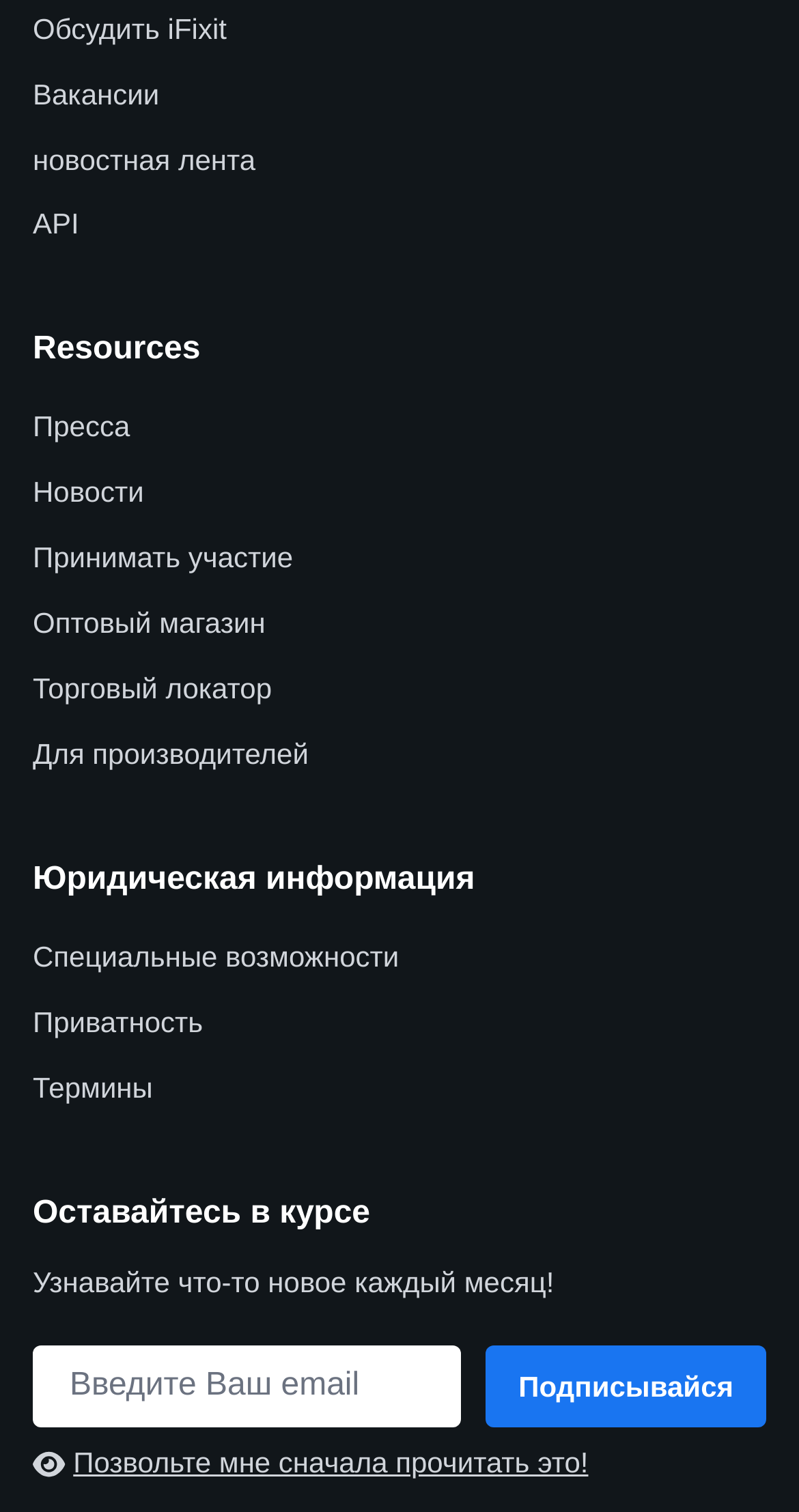Bounding box coordinates are specified in the format (top-left x, top-left y, bottom-right x, bottom-right y). All values are floating point numbers bounded between 0 and 1. Please provide the bounding box coordinate of the region this sentence describes: Local SEO Tools

None